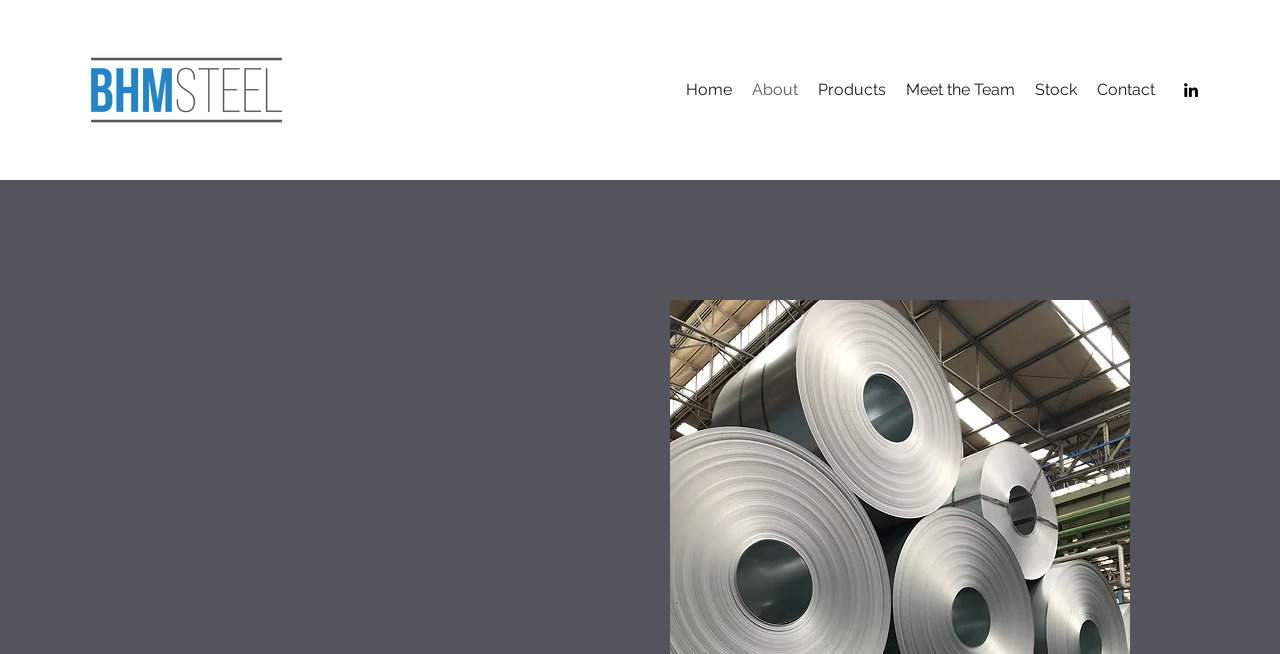Determine the bounding box coordinates of the target area to click to execute the following instruction: "Check the company description."

[0.117, 0.761, 0.472, 0.836]